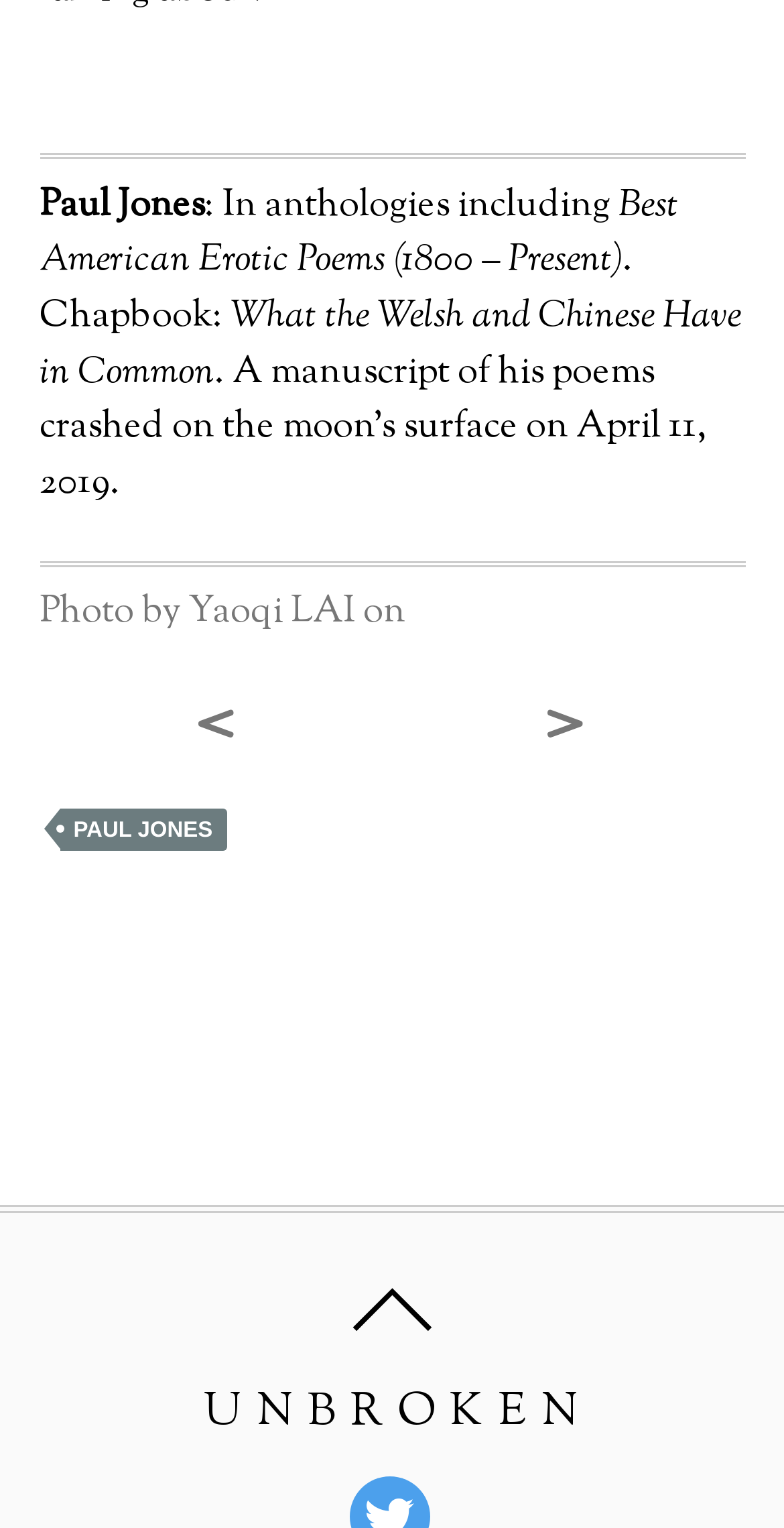What happened to the manuscript of his poems?
Please respond to the question with a detailed and thorough explanation.

The text mentions 'A manuscript of his poems crashed on the moon’s surface on April 11, 2019.' which suggests that the manuscript of his poems crashed on the moon's surface.